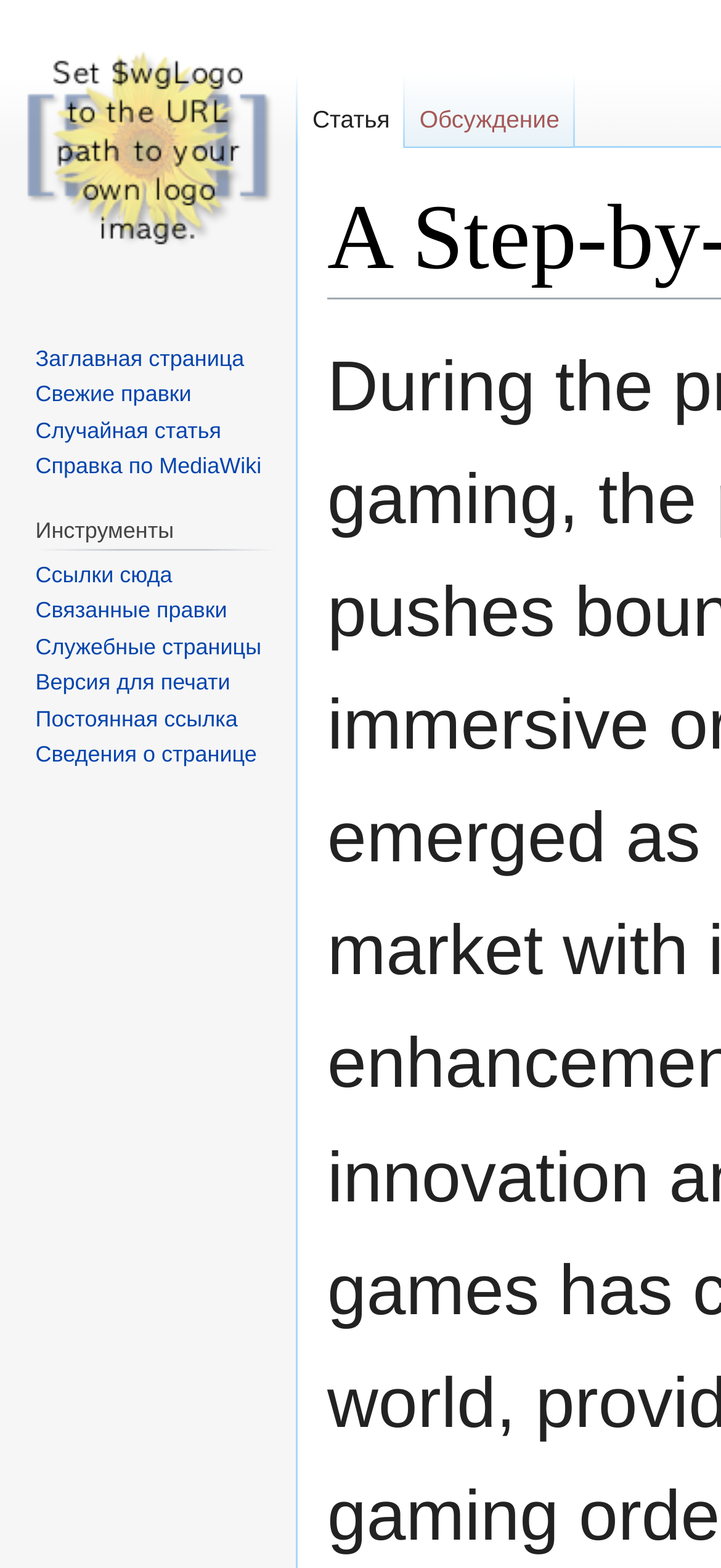Highlight the bounding box coordinates of the element that should be clicked to carry out the following instruction: "go to the main page". The coordinates must be given as four float numbers ranging from 0 to 1, i.e., [left, top, right, bottom].

[0.0, 0.0, 0.41, 0.189]